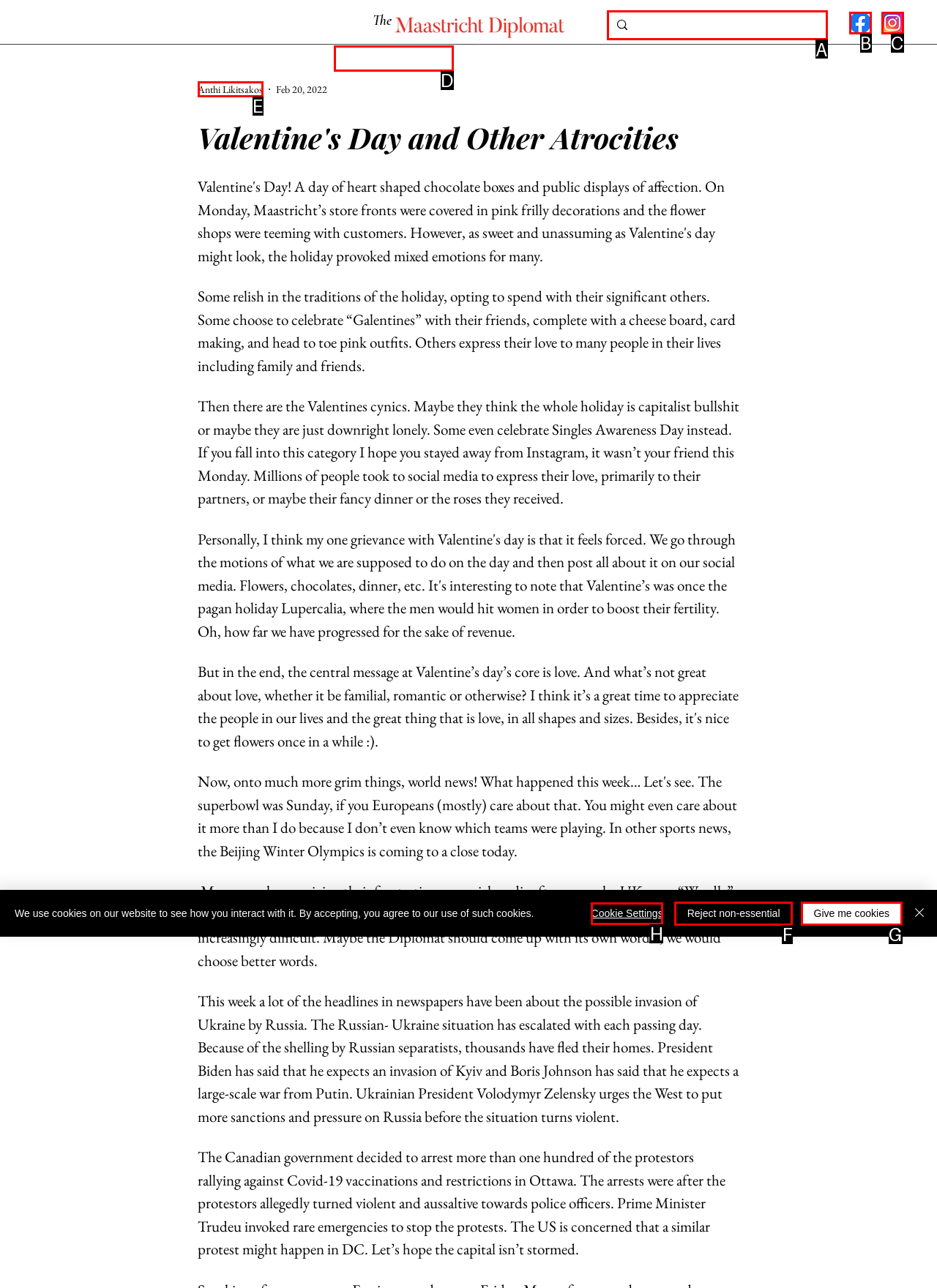From the given options, indicate the letter that corresponds to the action needed to complete this task: search for something. Respond with only the letter.

A